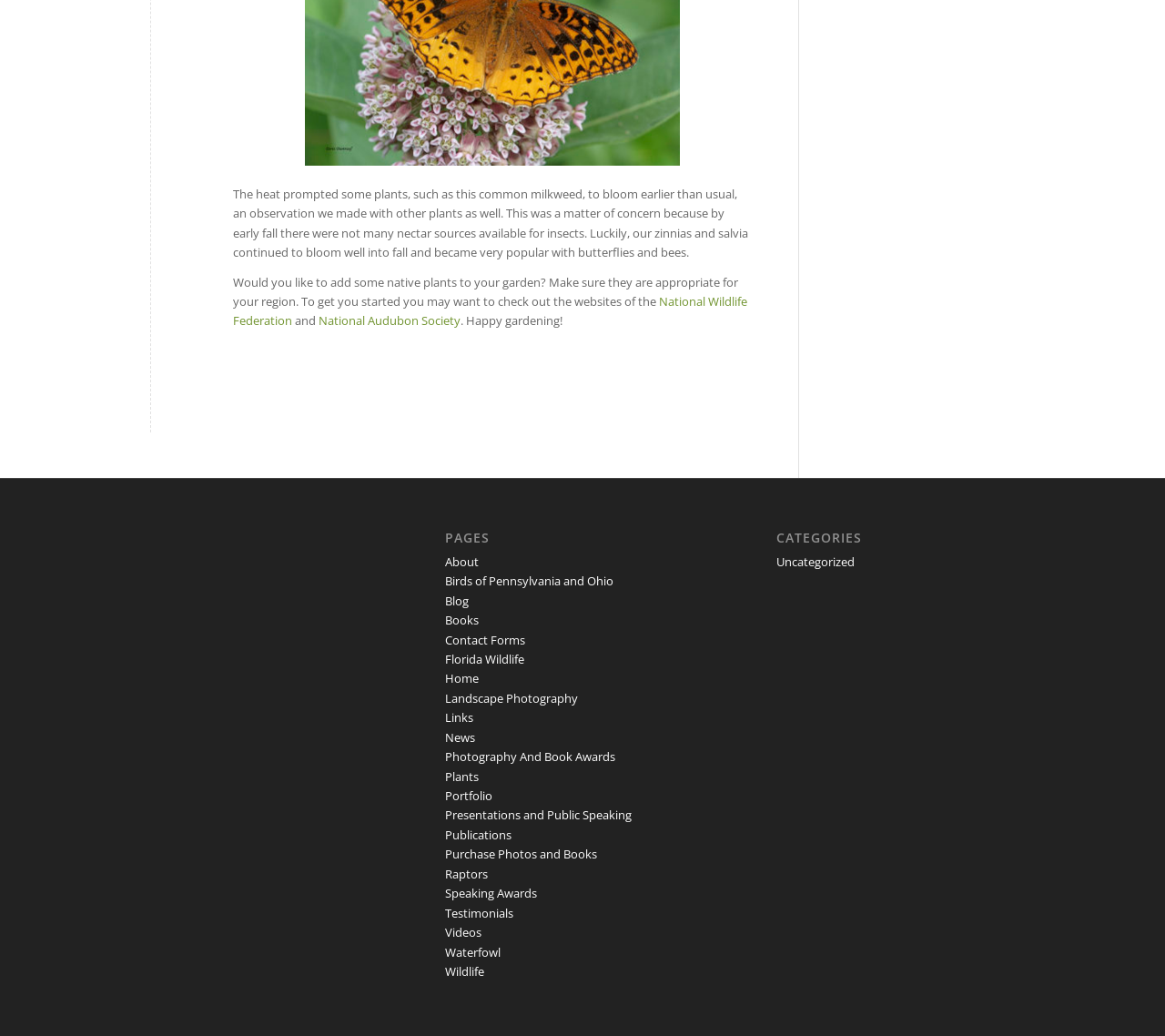Kindly provide the bounding box coordinates of the section you need to click on to fulfill the given instruction: "go to the About page".

[0.382, 0.534, 0.411, 0.55]